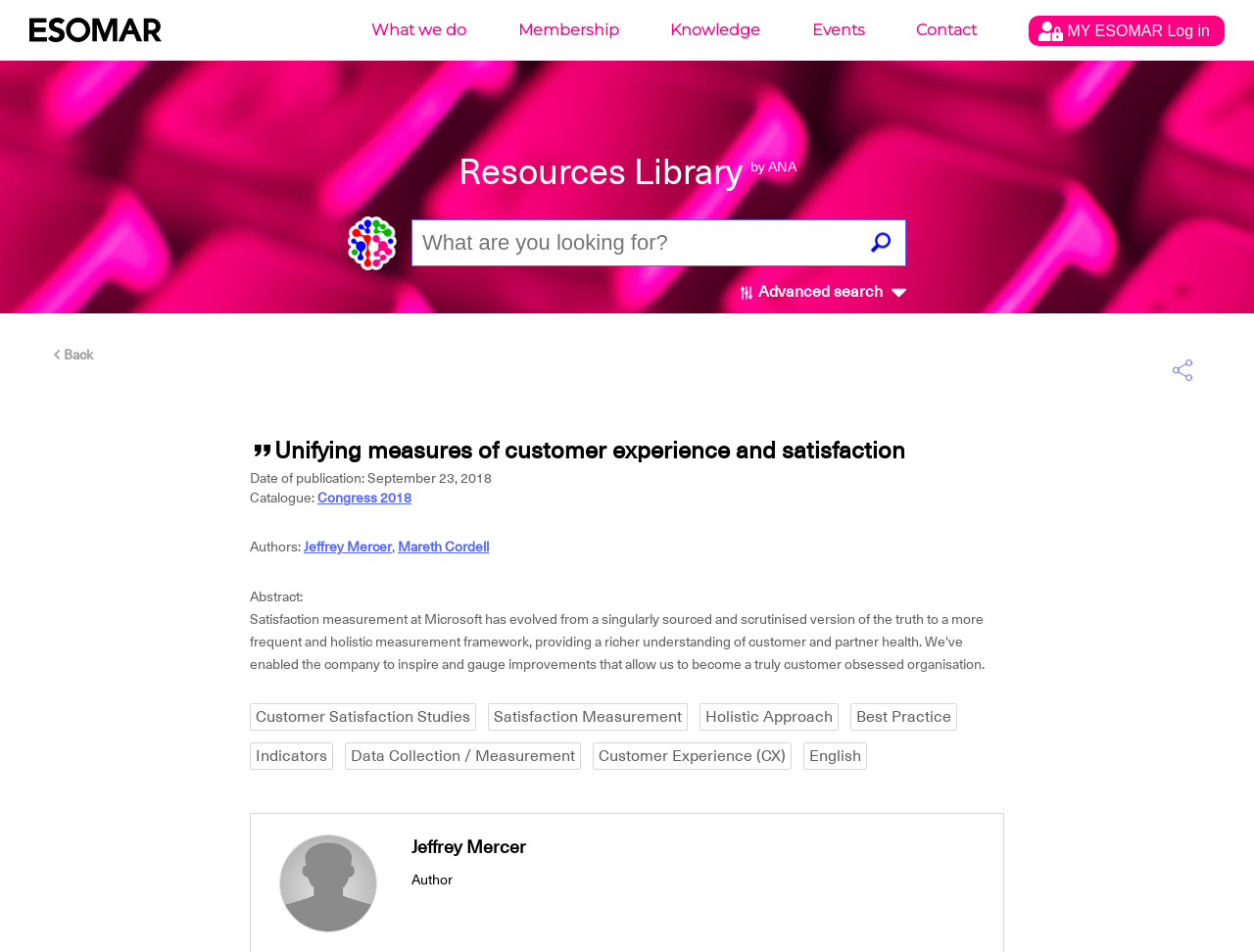Highlight the bounding box coordinates of the element you need to click to perform the following instruction: "Share the resource."

[0.929, 0.376, 0.957, 0.405]